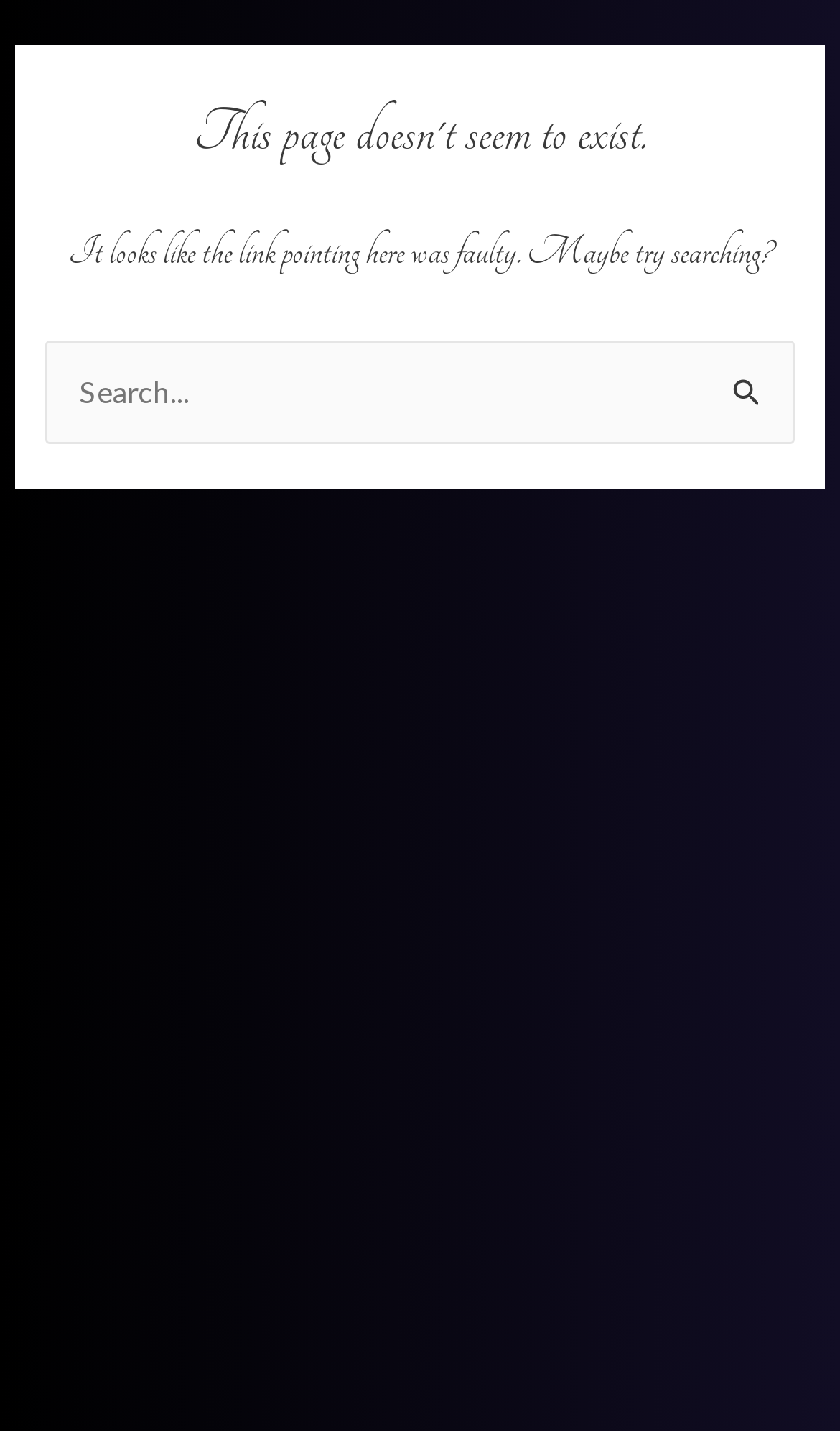What is the purpose of the search box?
Carefully analyze the image and provide a detailed answer to the question.

The search box is provided below the error message, suggesting that the user can search for the content they were looking for, as the link pointing to this page was faulty.